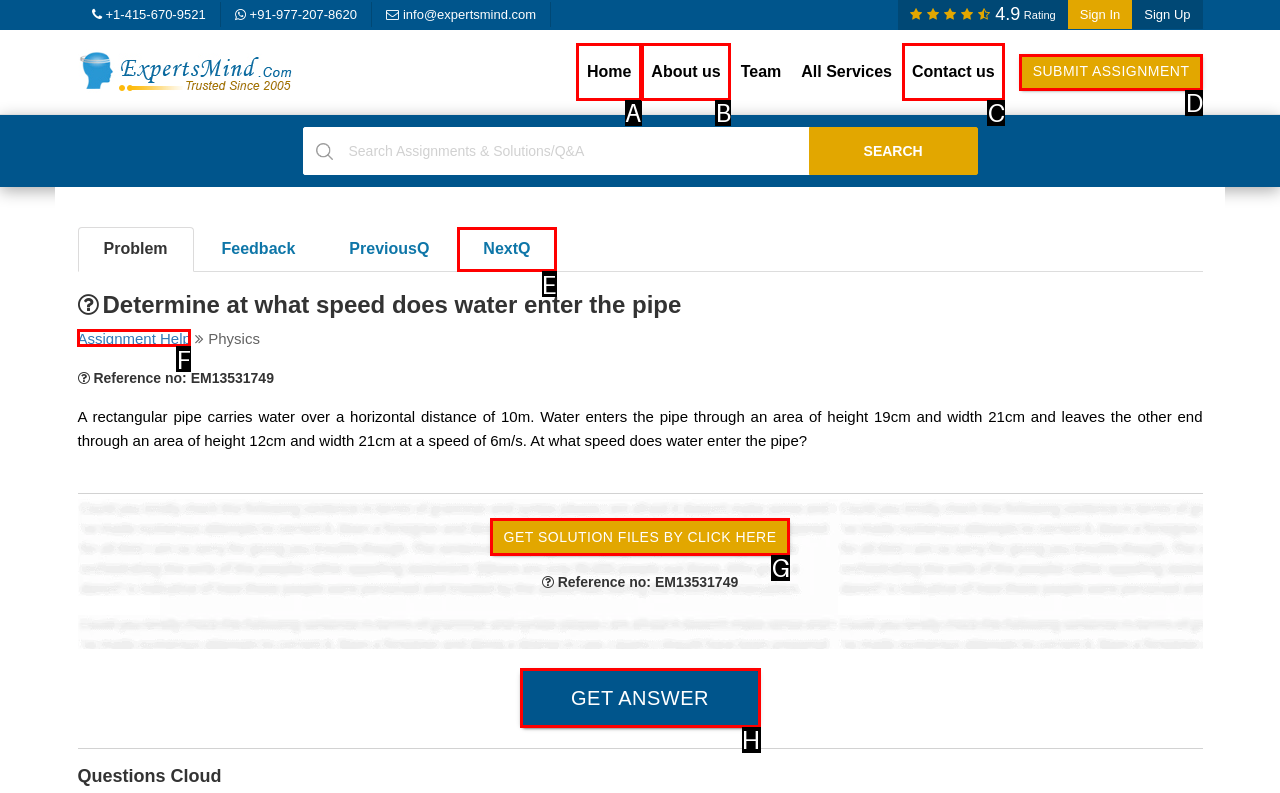Tell me which element should be clicked to achieve the following objective: Click on the 'Get Solution Files by Click here' button
Reply with the letter of the correct option from the displayed choices.

G